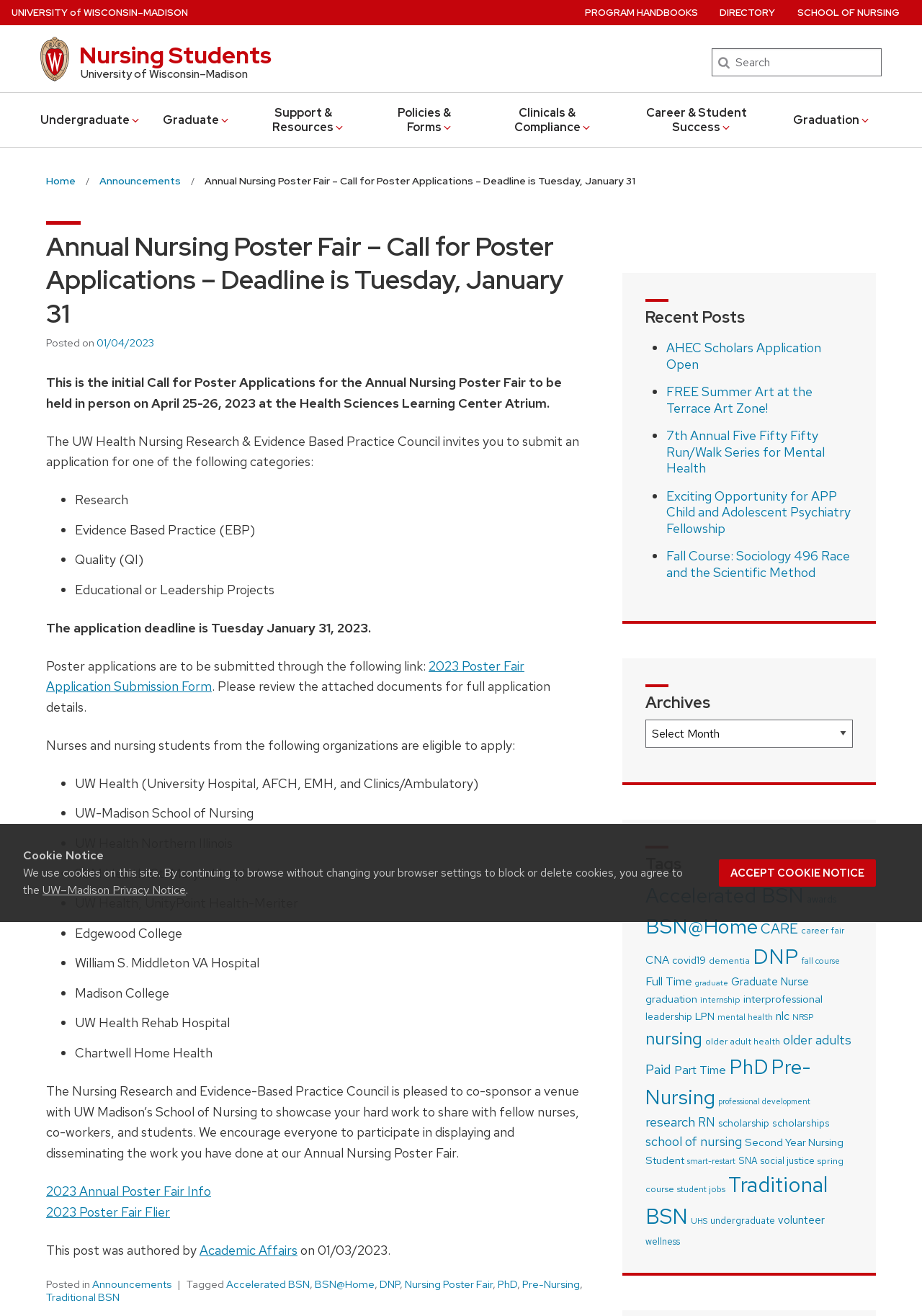Specify the bounding box coordinates of the element's area that should be clicked to execute the given instruction: "Learn about Annual Nursing Poster Fair". The coordinates should be four float numbers between 0 and 1, i.e., [left, top, right, bottom].

[0.05, 0.174, 0.638, 0.251]